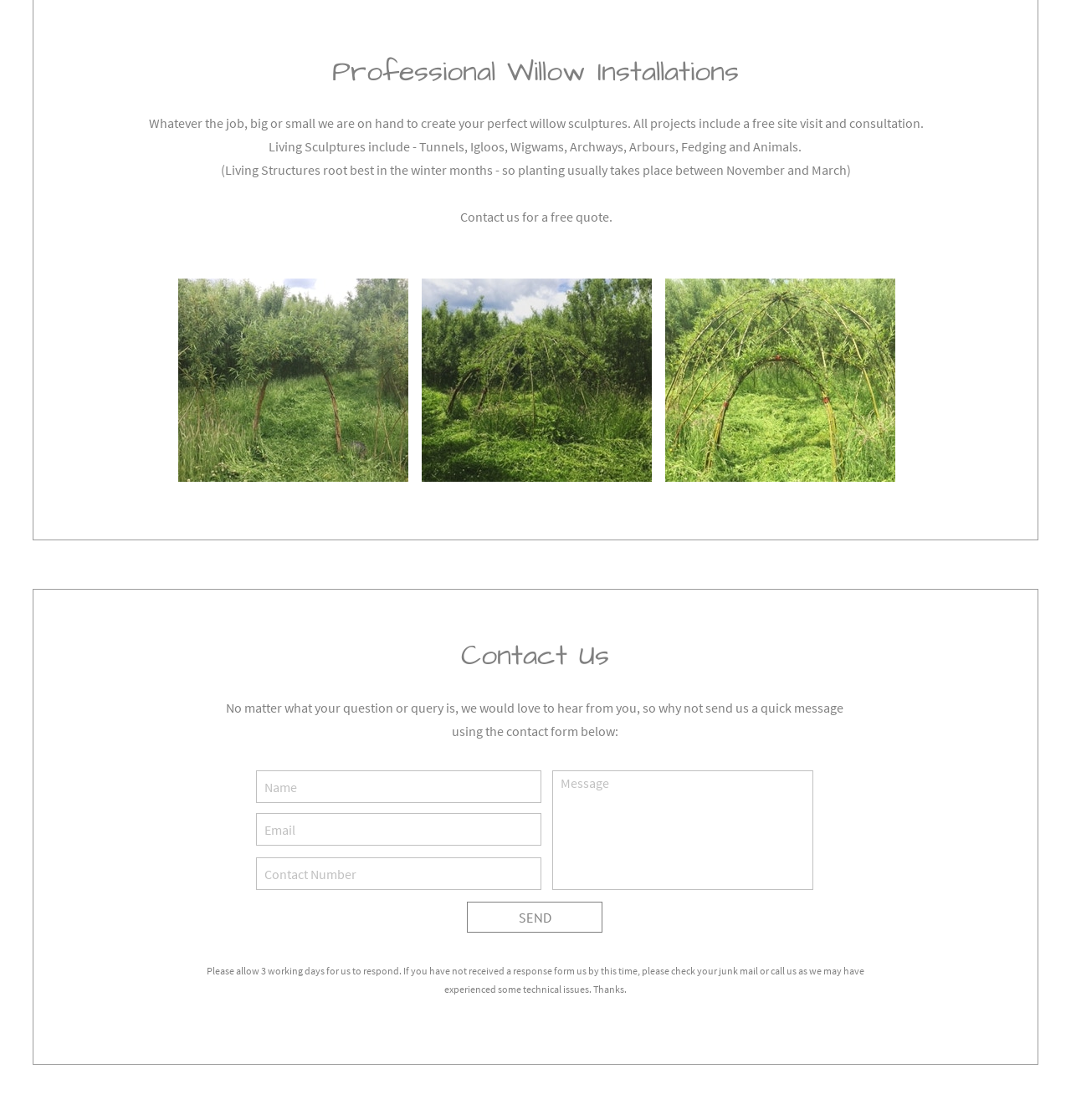What is required to fill out the contact form? Based on the screenshot, please respond with a single word or phrase.

Name, Message, Email